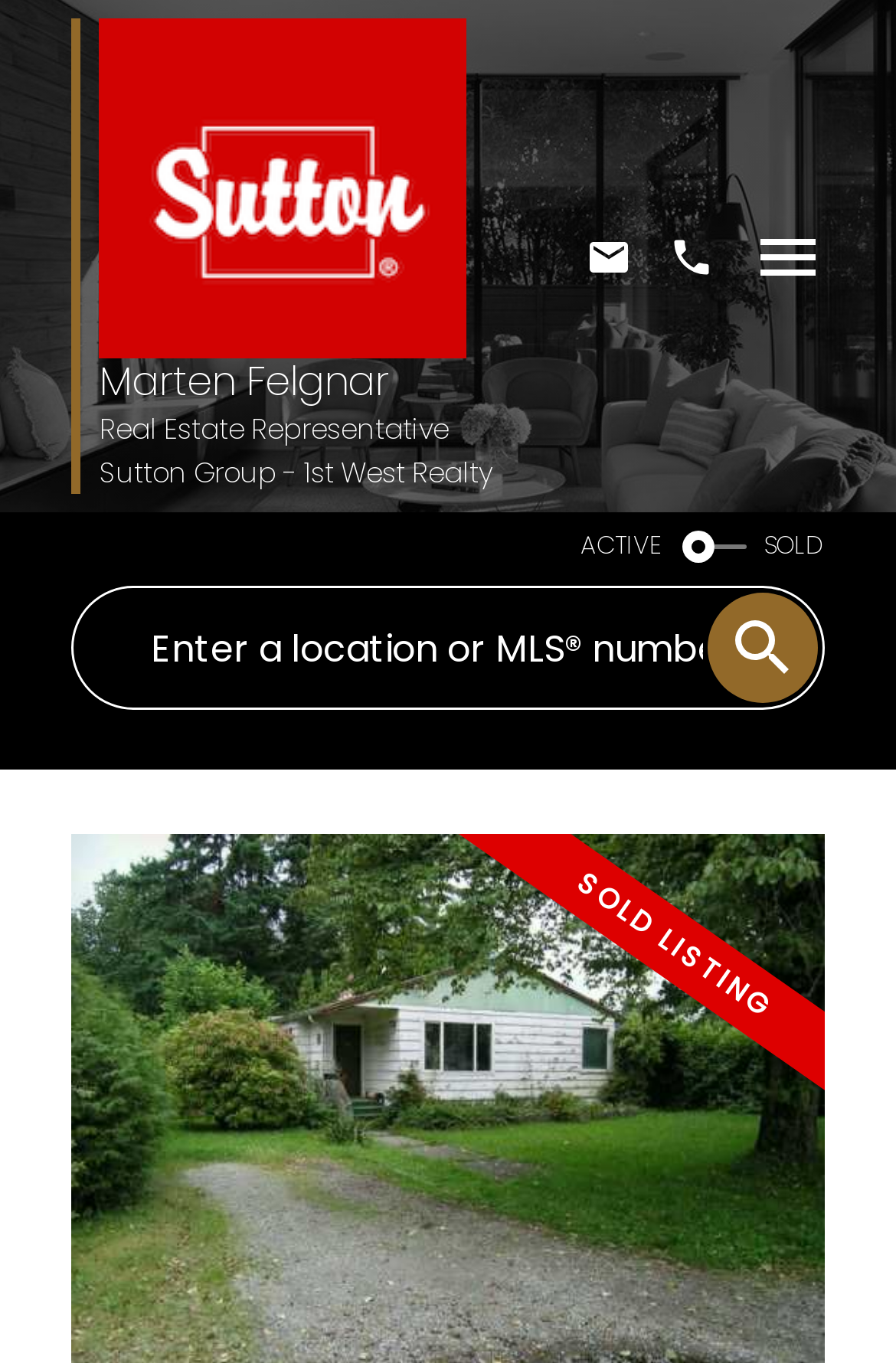Please look at the image and answer the question with a detailed explanation: What is the status of the property at 33363 5TH AVE?

I found the status 'SOLD' in the static text element located at [0.853, 0.388, 0.92, 0.414] which is on the right side of the page.